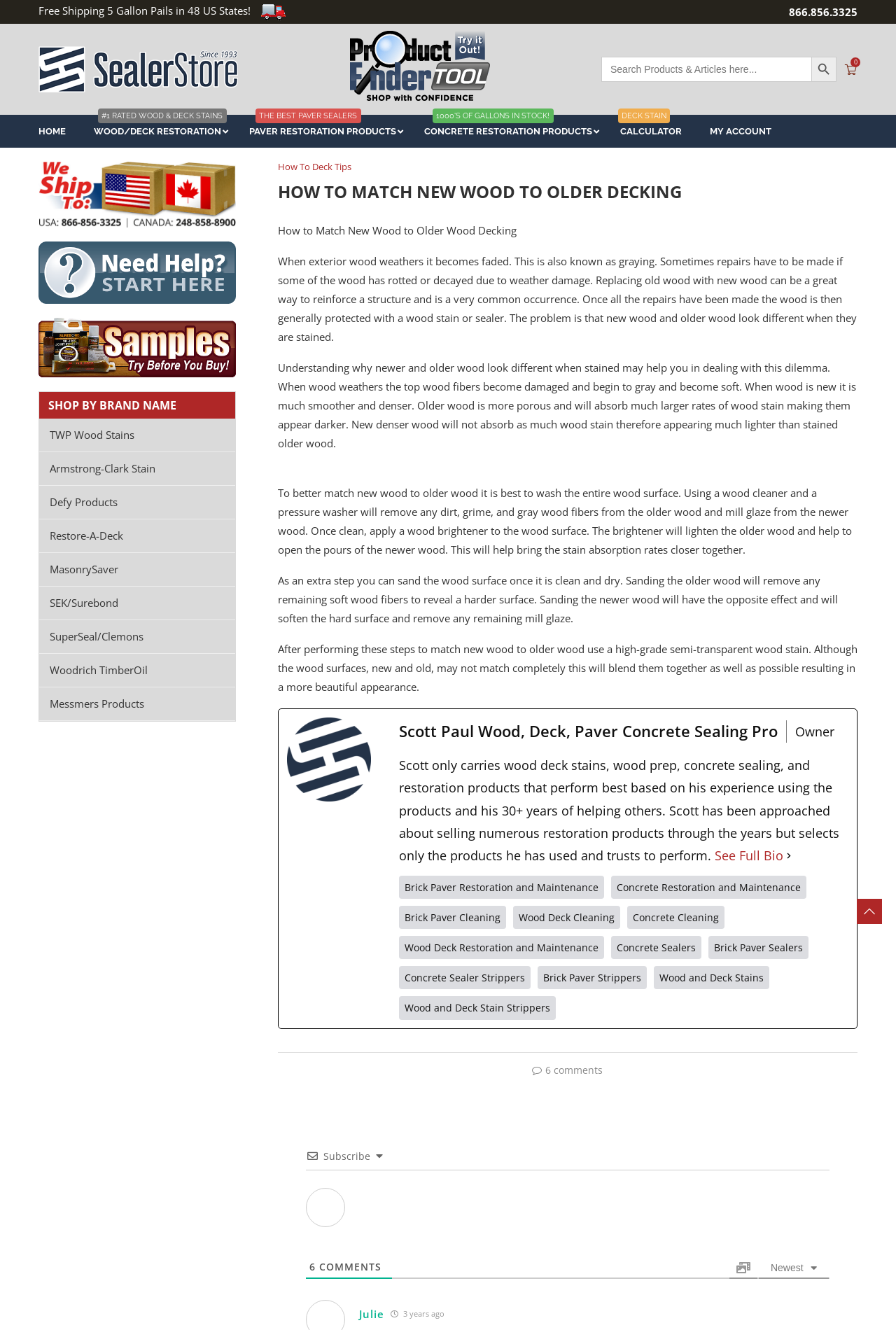Pinpoint the bounding box coordinates of the area that must be clicked to complete this instruction: "Read the full bio of Scott Paul".

[0.797, 0.635, 0.874, 0.652]